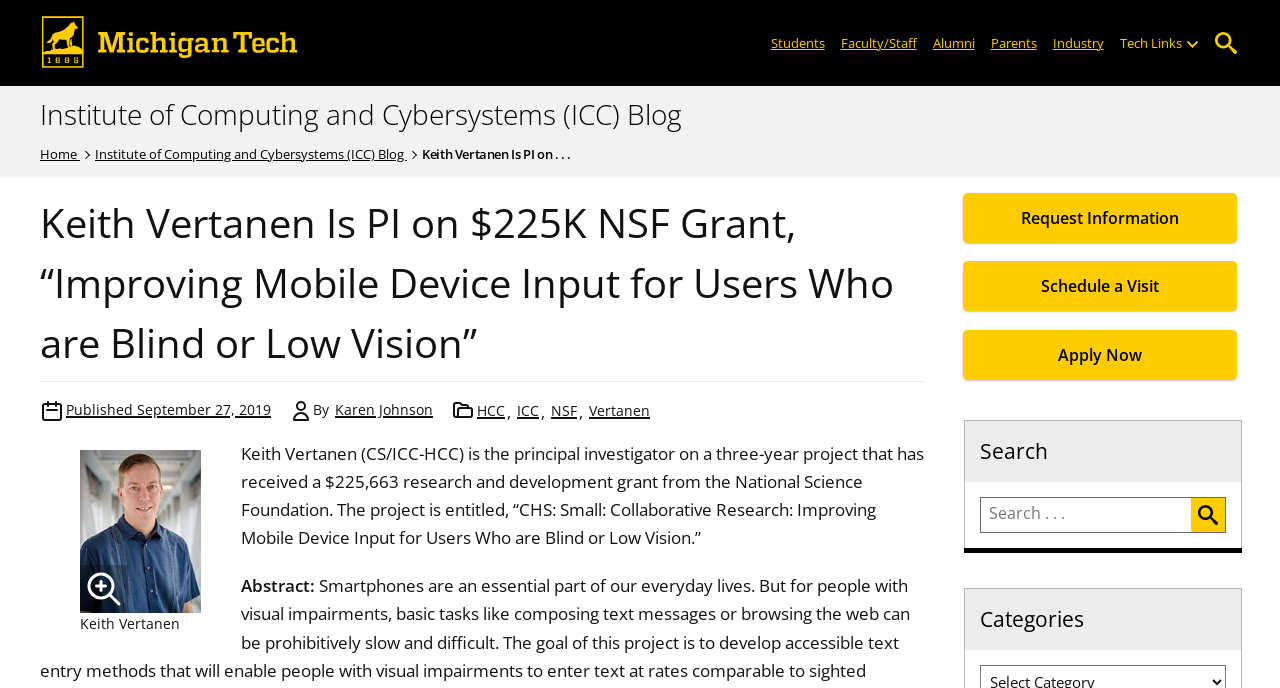Explain the webpage's design and content in an elaborate manner.

The webpage is about Keith Vertanen, a principal investigator who has received a $225,663 research and development grant from the National Science Foundation. The page is divided into several sections. At the top left, there is a Michigan Tech logo, and next to it, there are links to different audiences, including students, faculty/staff, alumni, parents, and industry. Below these links, there is a "Tech Links" text and a button to open a sub-menu.

On the top right, there is a search button and a navigation menu with breadcrumbs, showing the path from the home page to the current page, which is the Institute of Computing and Cybersystems (ICC) Blog.

The main content of the page is a blog post about Keith Vertanen's grant, with a heading that includes the title of the project, "Improving Mobile Device Input for Users Who are Blind or Low Vision." Below the heading, there is a link to the publication date and the author's name, Karen Johnson. The post also includes a list of categories, such as HCC, ICC, NSF, and Vertanen.

There is a figure on the page, which is an image of Keith Vertanen, accompanied by a caption with his name. Below the figure, there is a paragraph of text that describes the project and the grant. The text is followed by an abstract and three links to request information, schedule a visit, and apply now.

At the bottom of the page, there is a search bar with a search box and a search button. Below the search bar, there are two headings, "Search" and "Categories," which seem to be section titles, but they do not have any content below them.